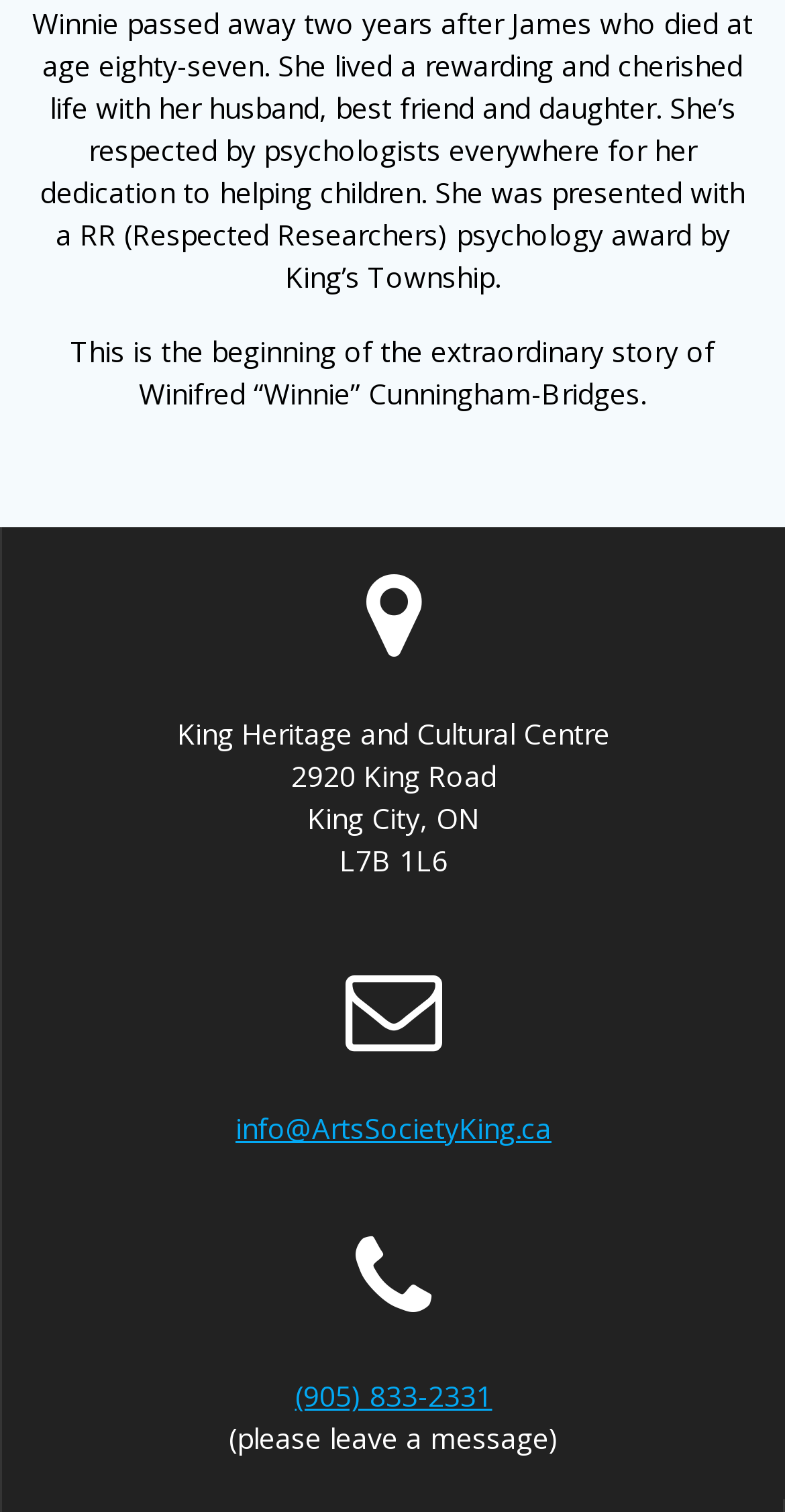Calculate the bounding box coordinates for the UI element based on the following description: "info@ArtsSocietyKing.ca". Ensure the coordinates are four float numbers between 0 and 1, i.e., [left, top, right, bottom].

[0.3, 0.734, 0.703, 0.759]